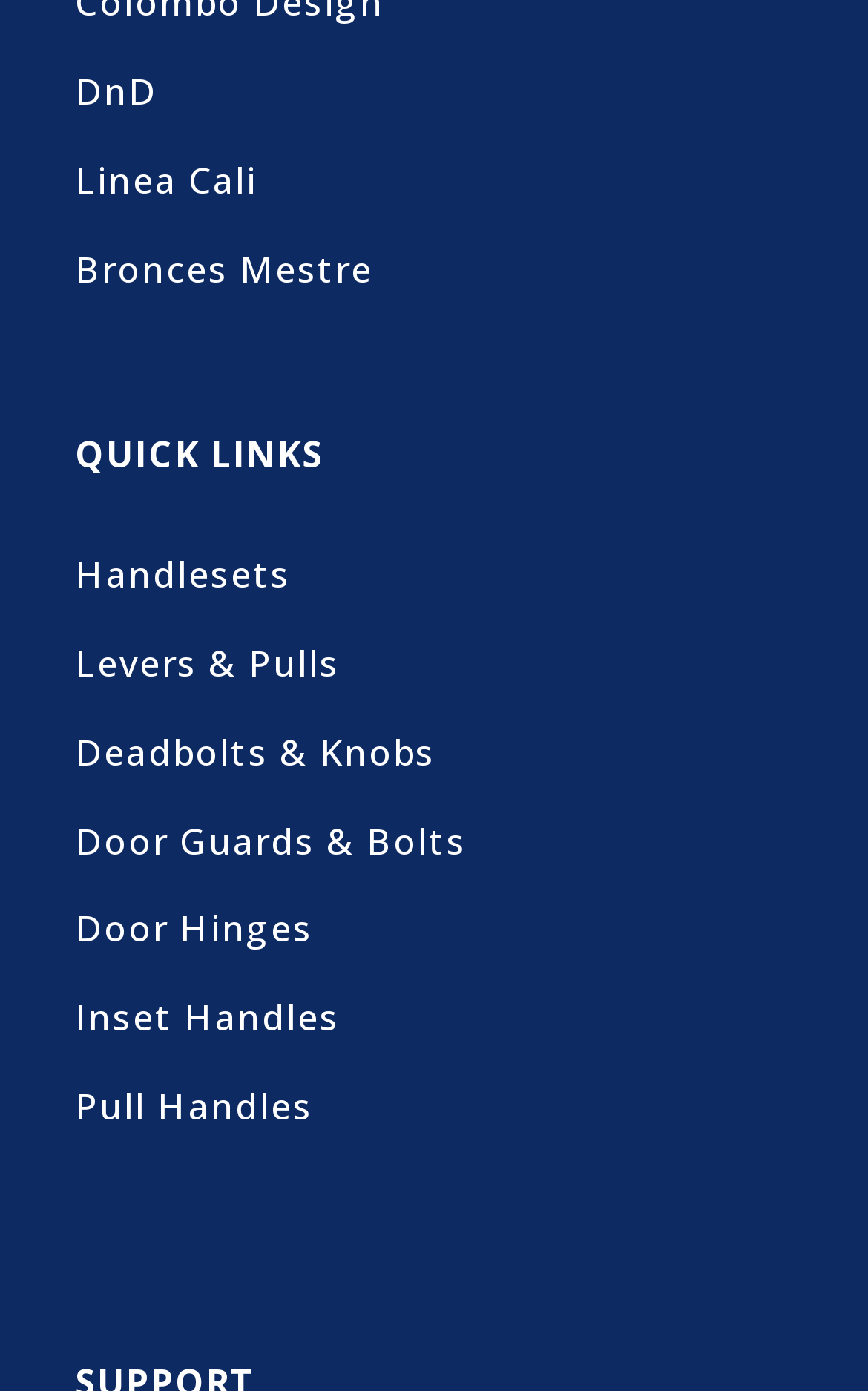Is 'Linea Cali' a type of door hardware?
Make sure to answer the question with a detailed and comprehensive explanation.

Based on the webpage, 'Linea Cali' is a link under the 'QUICK LINKS' section, but its specific category or type is not explicitly stated. It could be a type of door hardware, but it's not possible to determine with certainty based on the given webpage.